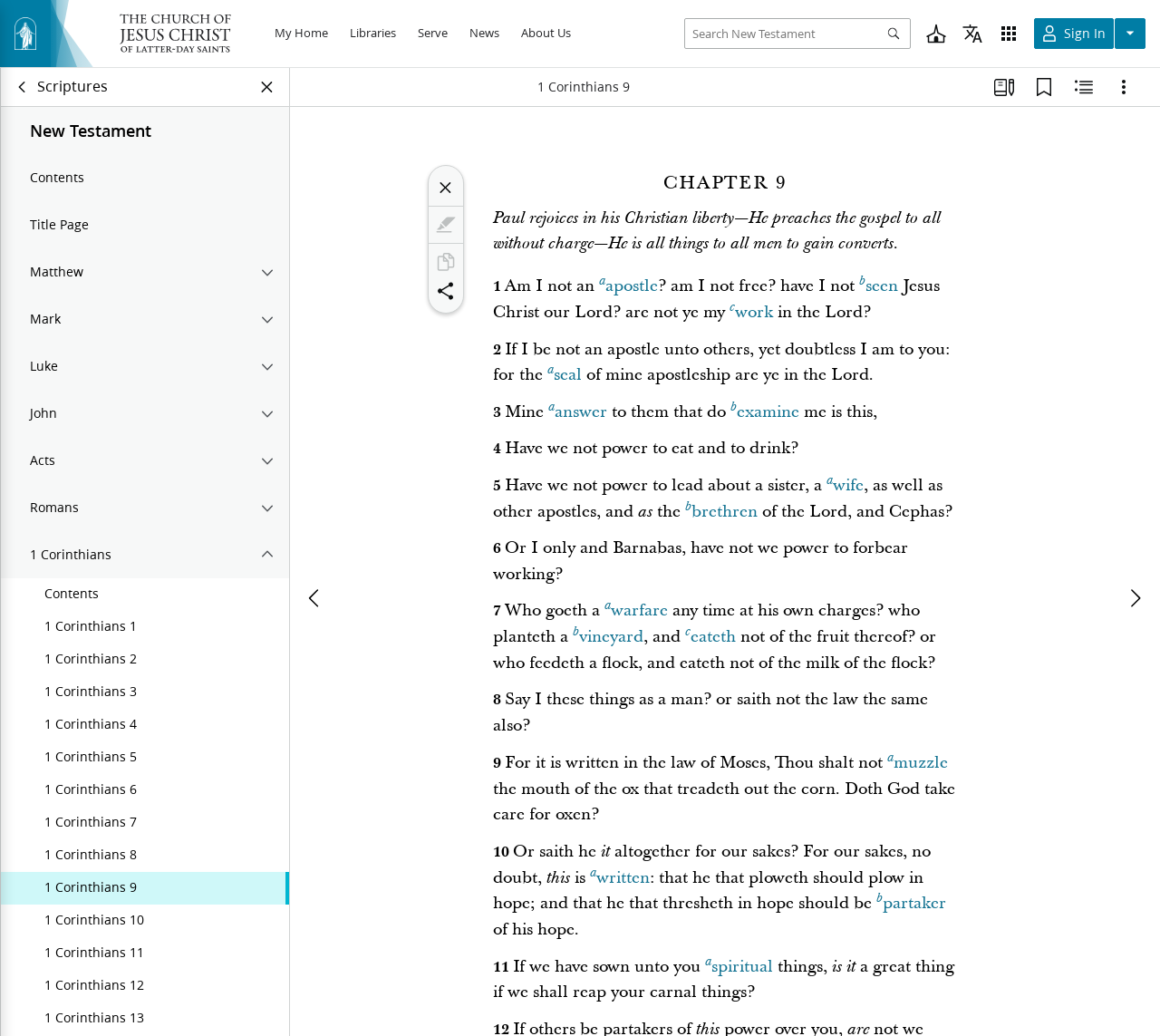Using the given element description, provide the bounding box coordinates (top-left x, top-left y, bottom-right x, bottom-right y) for the corresponding UI element in the screenshot: muzzle

[0.765, 0.725, 0.817, 0.747]